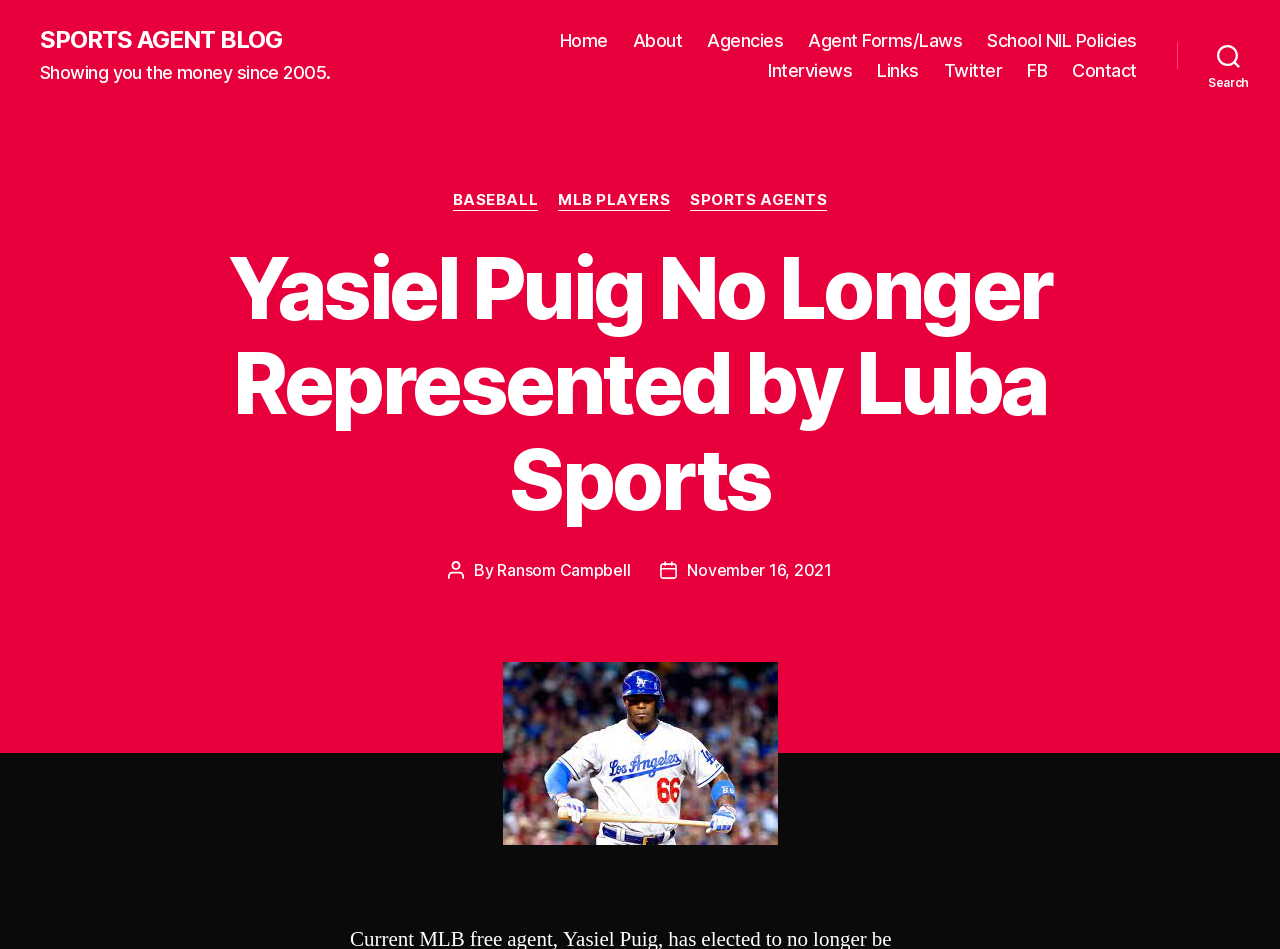Provide a single word or phrase answer to the question: 
Who is the author of the post?

Ransom Campbell